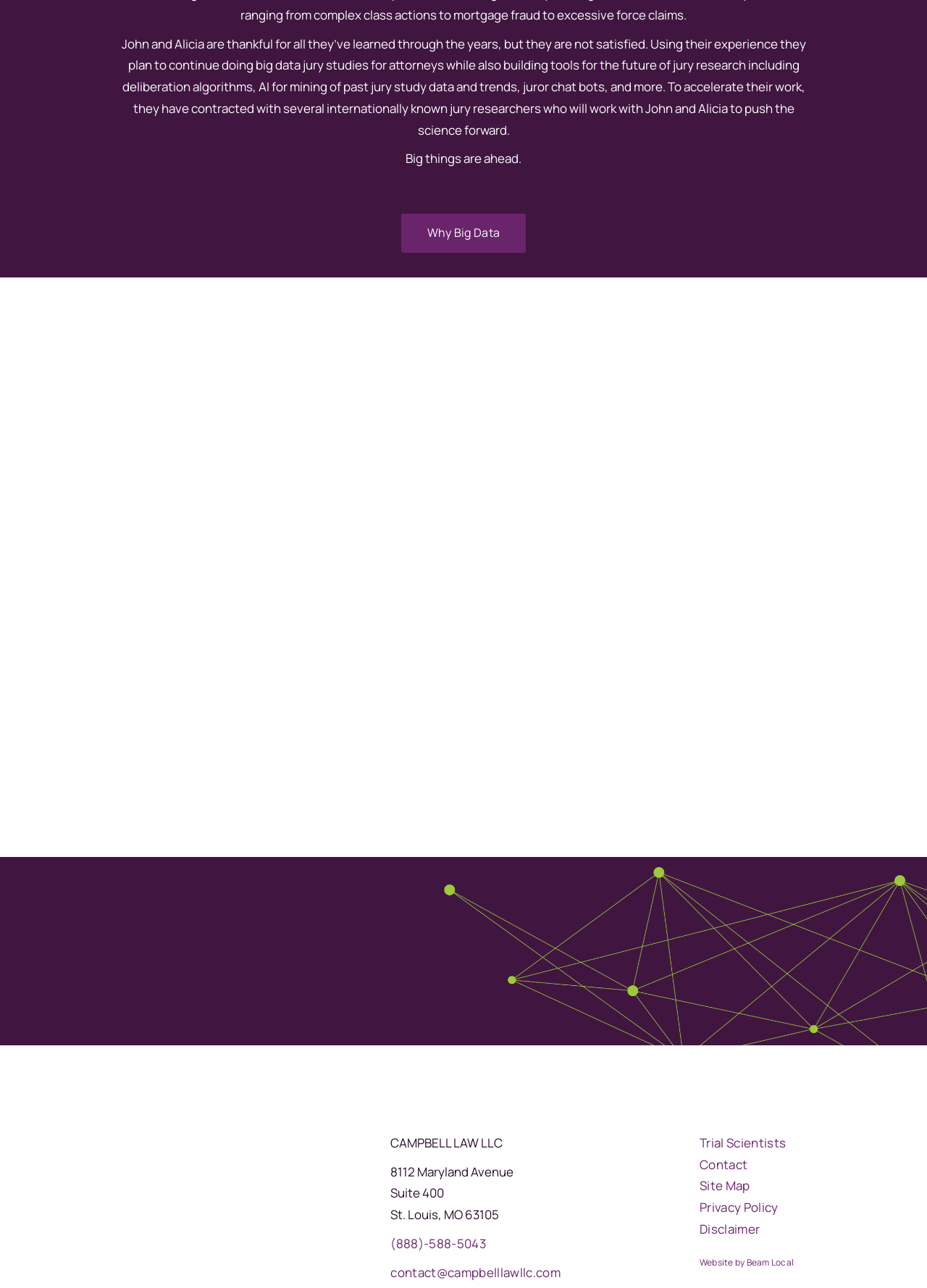Find and indicate the bounding box coordinates of the region you should select to follow the given instruction: "Call '(888)-588-5043'".

[0.421, 0.959, 0.524, 0.972]